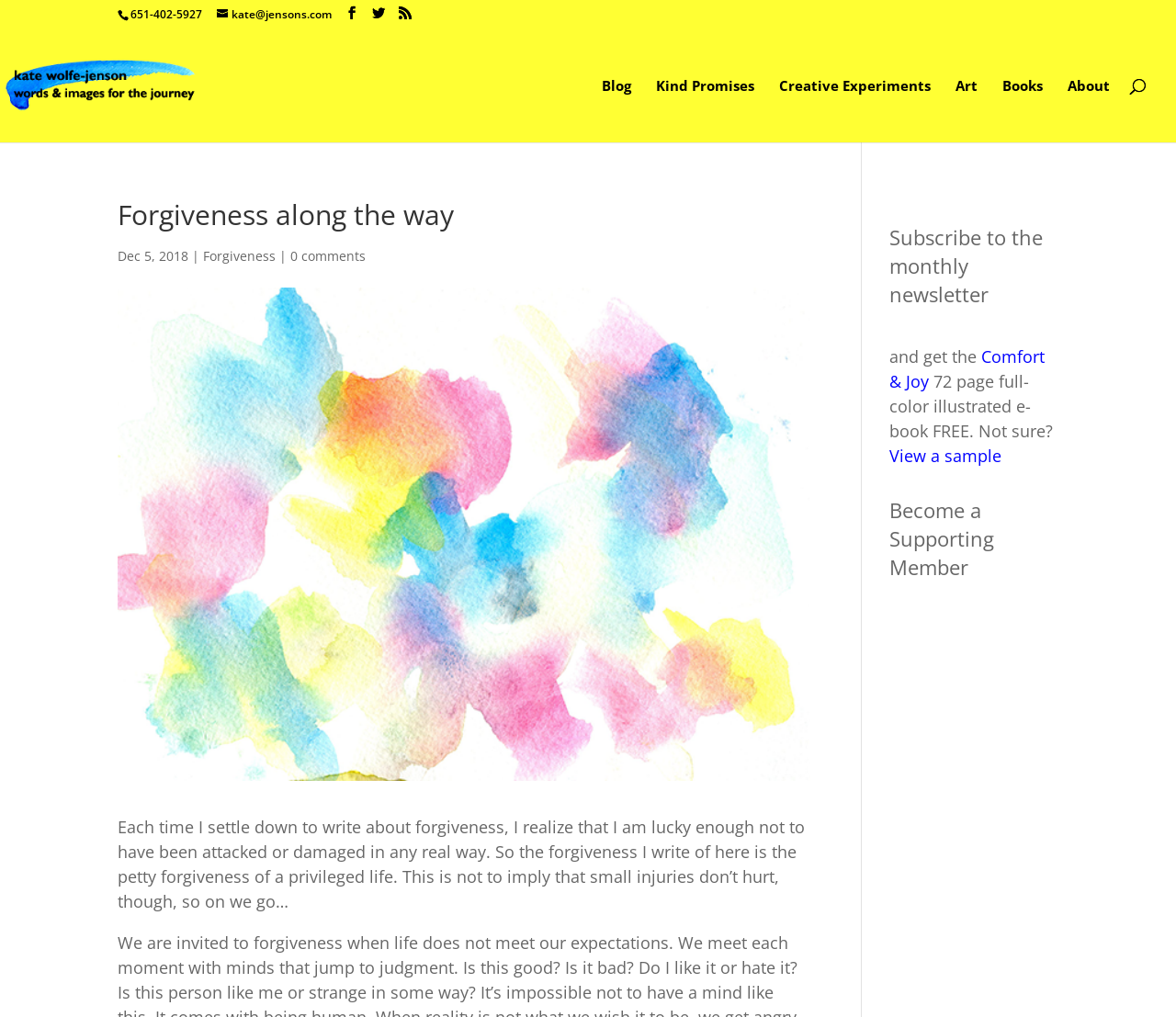Please answer the following question using a single word or phrase: 
What is the date of the article?

Dec 5, 2018